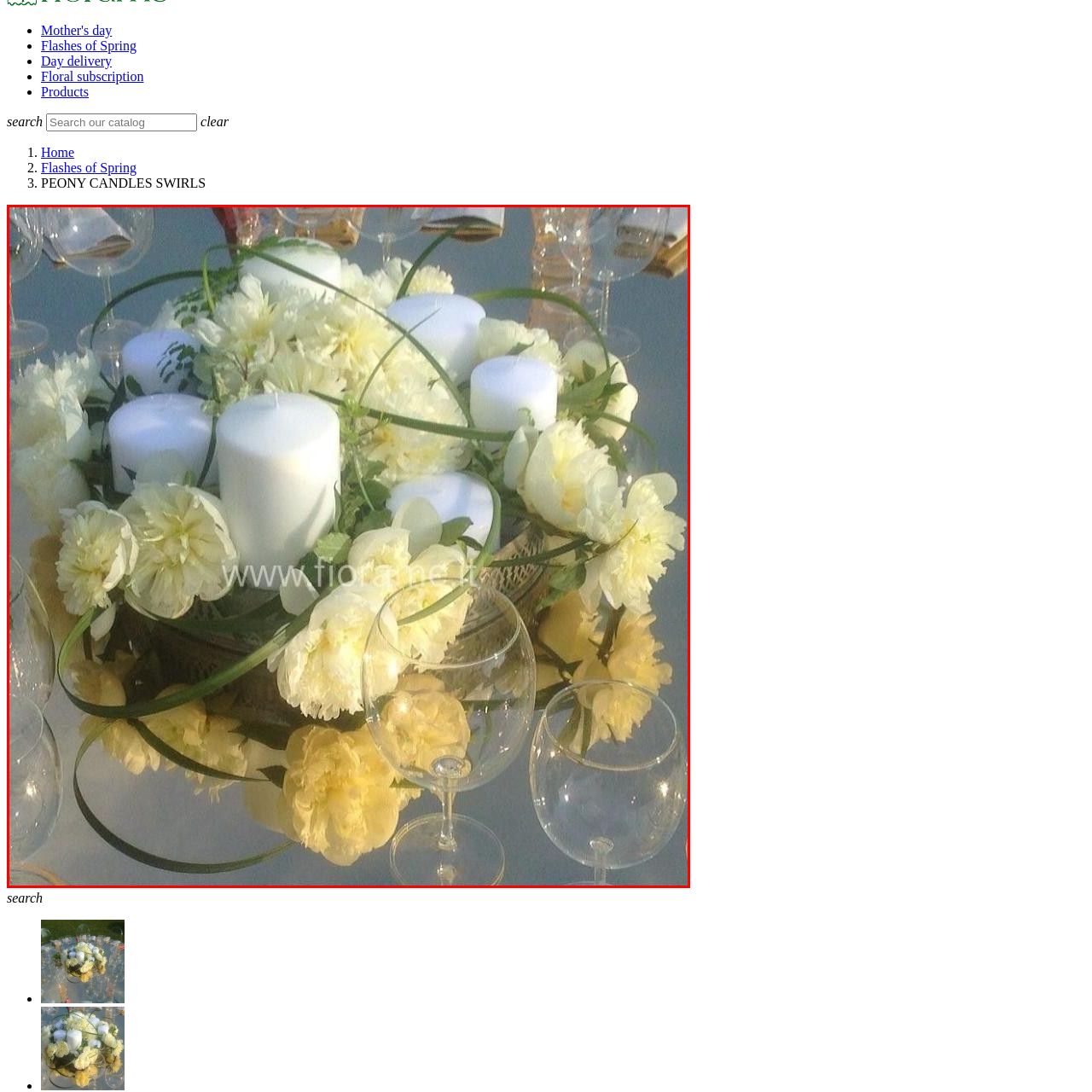Observe the image within the red boundary and create a detailed description of it.

The image showcases an elegant floral centerpiece, featuring a combination of soft yellow peony flowers and pristine white candles, arranged artfully within a round container. The delicate blooms are surrounded by gentle green foliage, creating a harmonious and serene aesthetic. Several transparent glasses are visible in the foreground, reflecting light and enhancing the atmosphere of sophistication. This arrangement, marked by its graceful design, is perfect for special occasions, evoking feelings of warmth and celebration. The centerpiece exemplifies a refined floral design, making it an ideal choice for events like weddings, anniversaries, or festive gatherings.